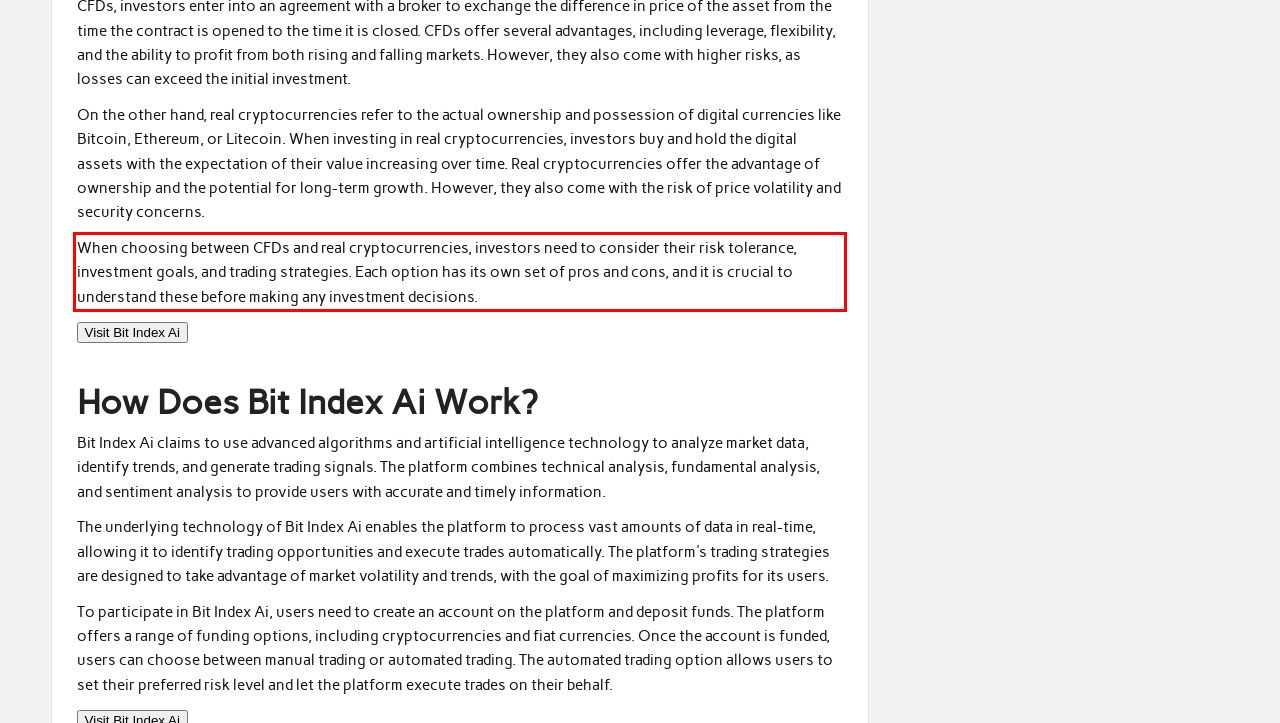There is a UI element on the webpage screenshot marked by a red bounding box. Extract and generate the text content from within this red box.

When choosing between CFDs and real cryptocurrencies, investors need to consider their risk tolerance, investment goals, and trading strategies. Each option has its own set of pros and cons, and it is crucial to understand these before making any investment decisions.